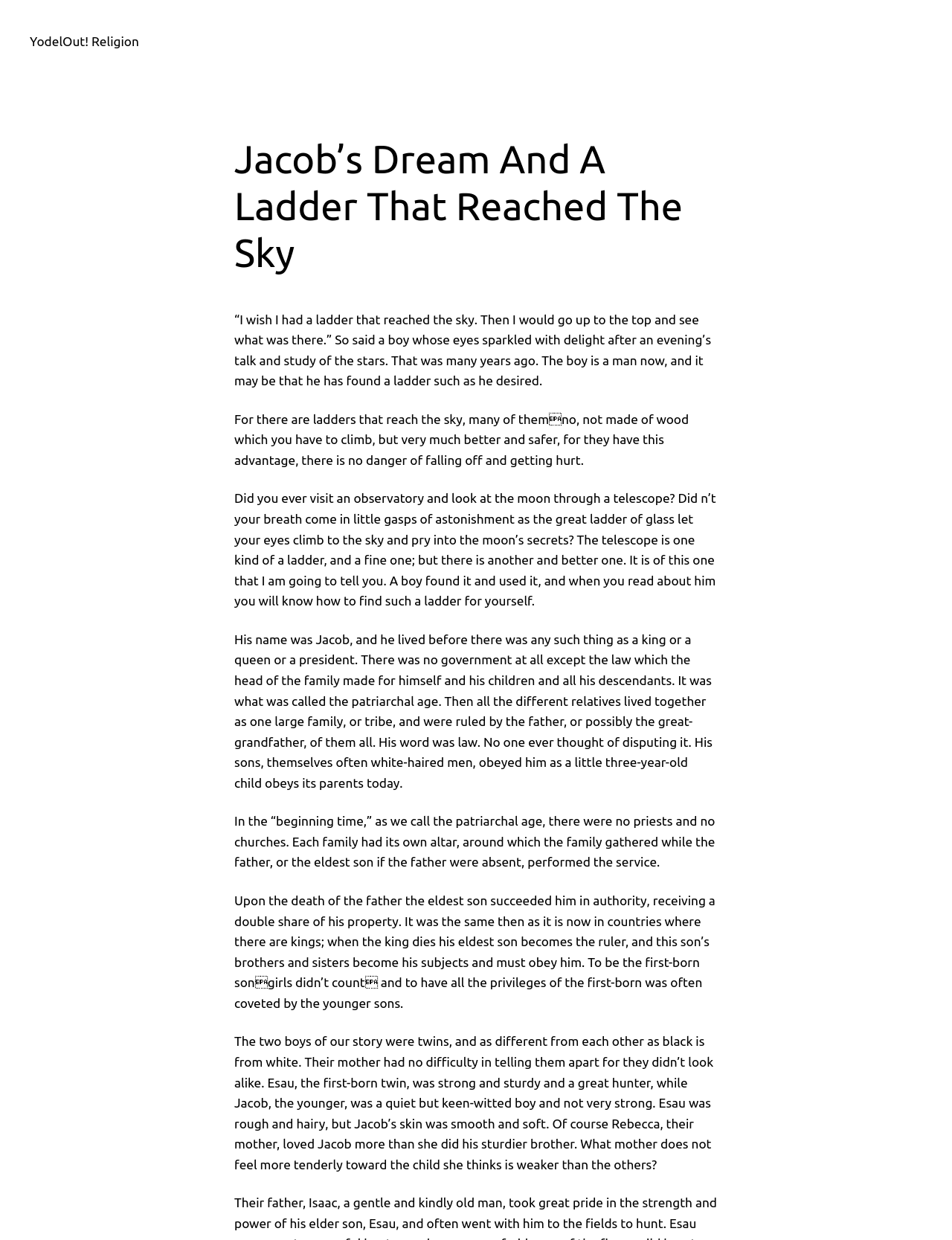Please answer the following question using a single word or phrase: 
What is the name of Jacob's mother?

Rebecca